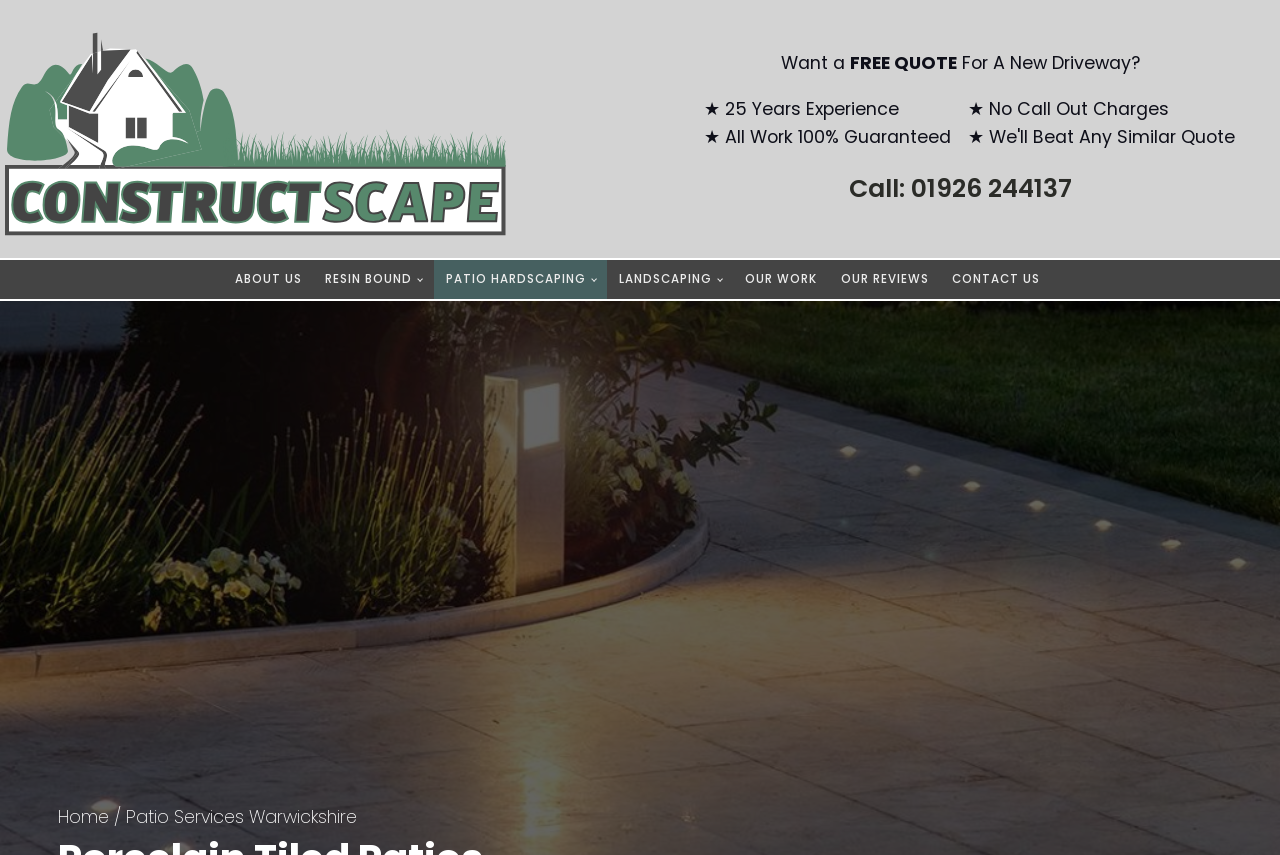Find the bounding box coordinates of the area that needs to be clicked in order to achieve the following instruction: "Check the 'OUR REVIEWS' section". The coordinates should be specified as four float numbers between 0 and 1, i.e., [left, top, right, bottom].

[0.657, 0.304, 0.725, 0.349]